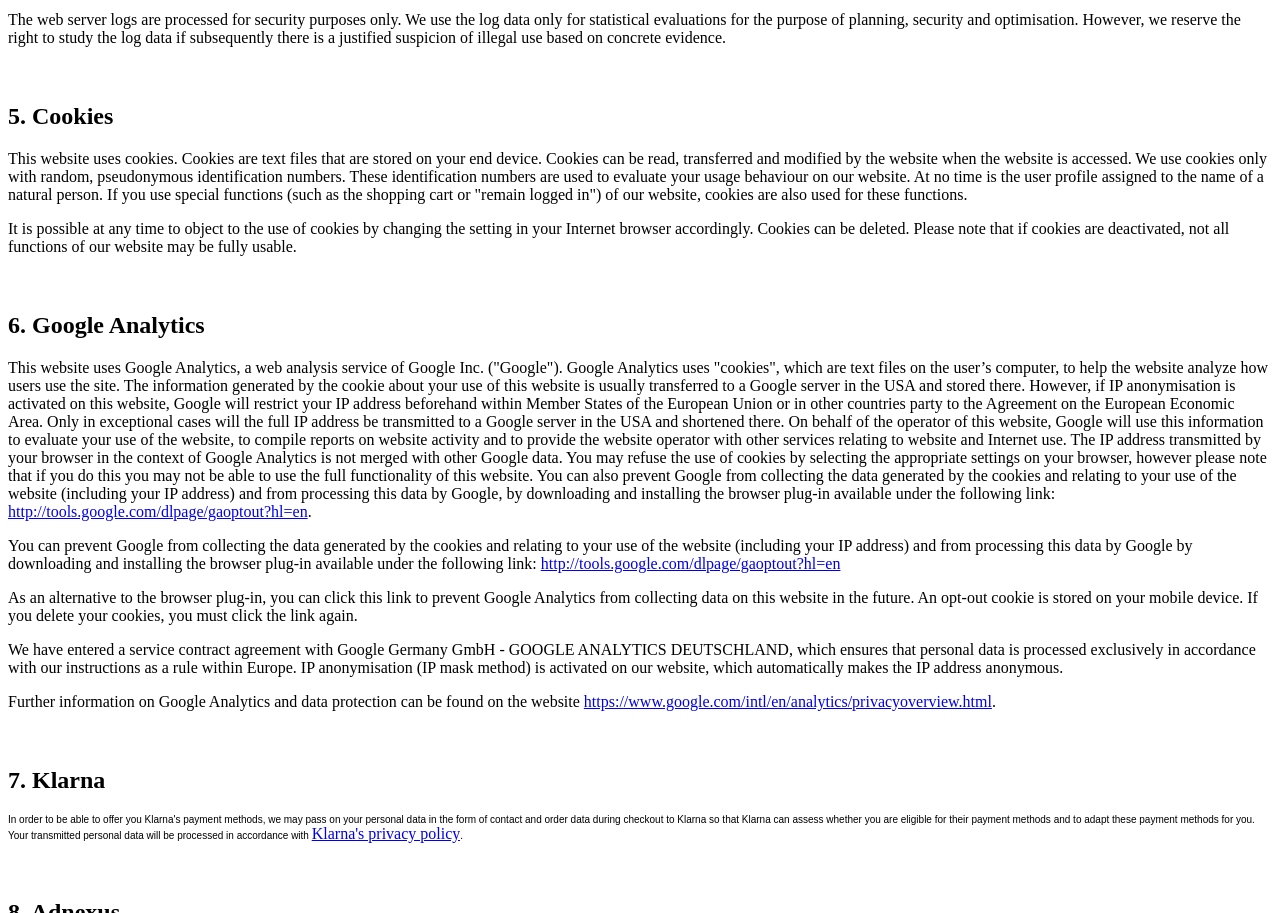Provide a short answer using a single word or phrase for the following question: 
What is the name of the web analysis service used by the website?

Google Analytics